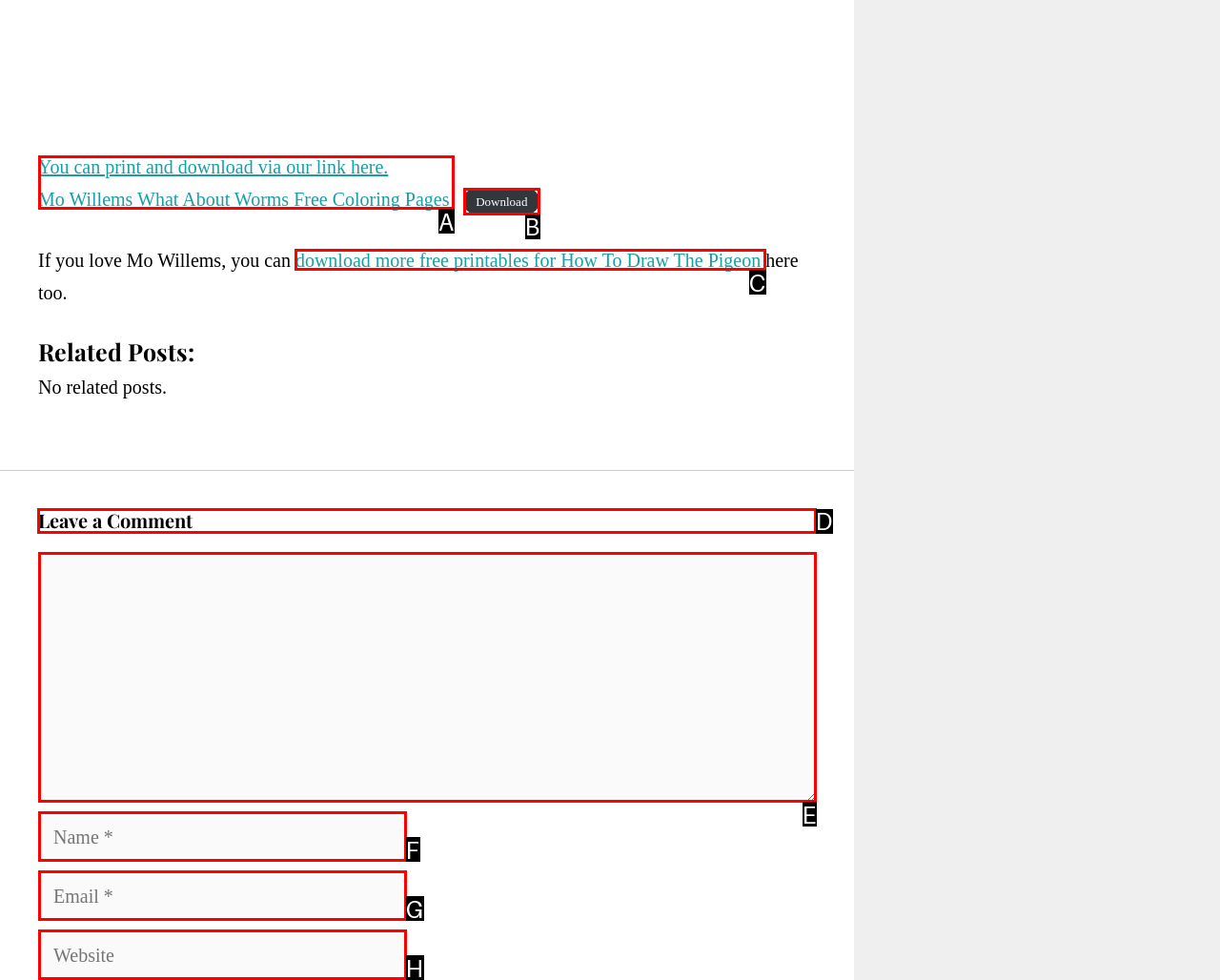Tell me which letter corresponds to the UI element that will allow you to Leave a comment. Answer with the letter directly.

D